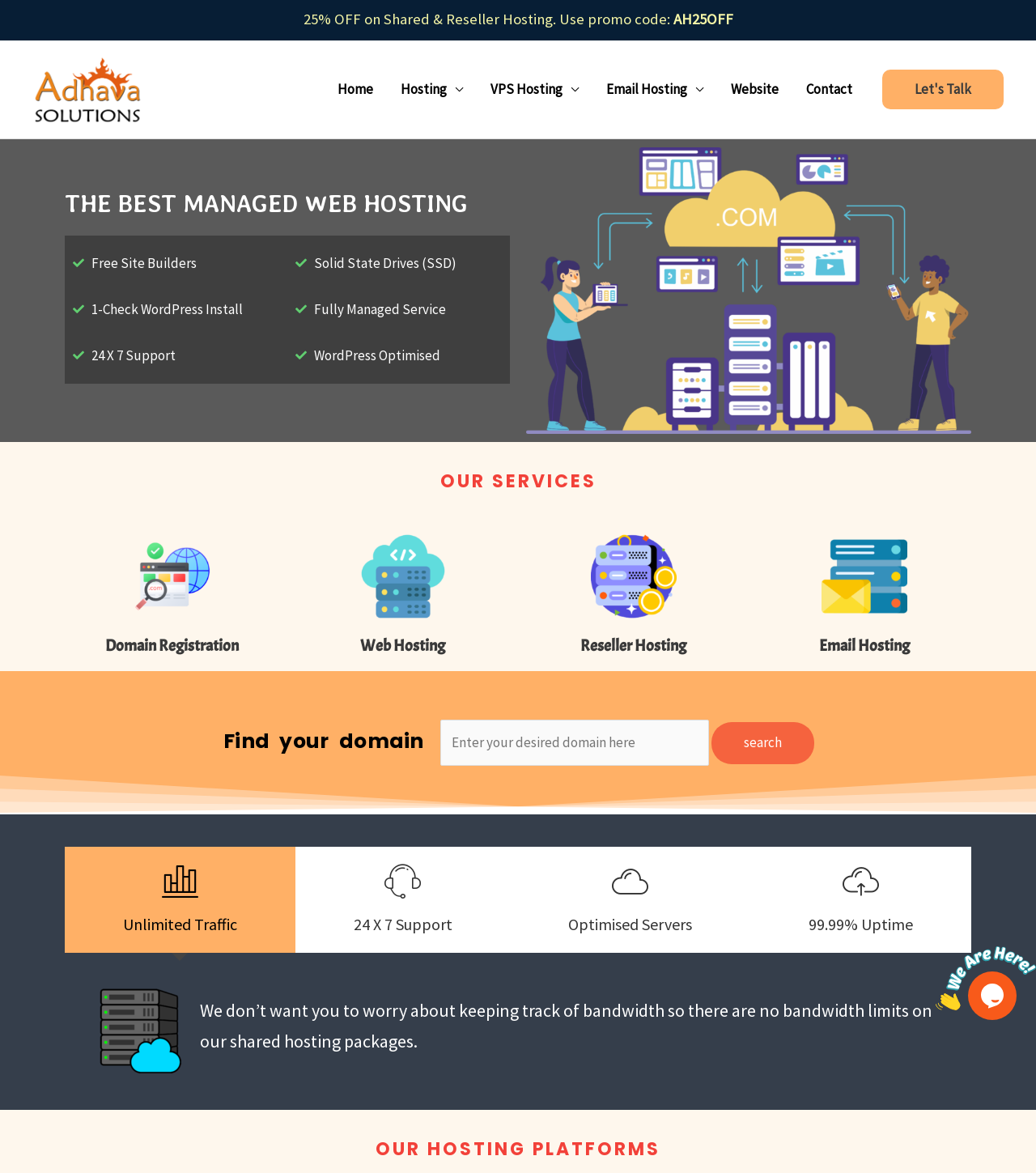Provide a one-word or one-phrase answer to the question:
What is the benefit of using their web hosting service?

24x7 Support